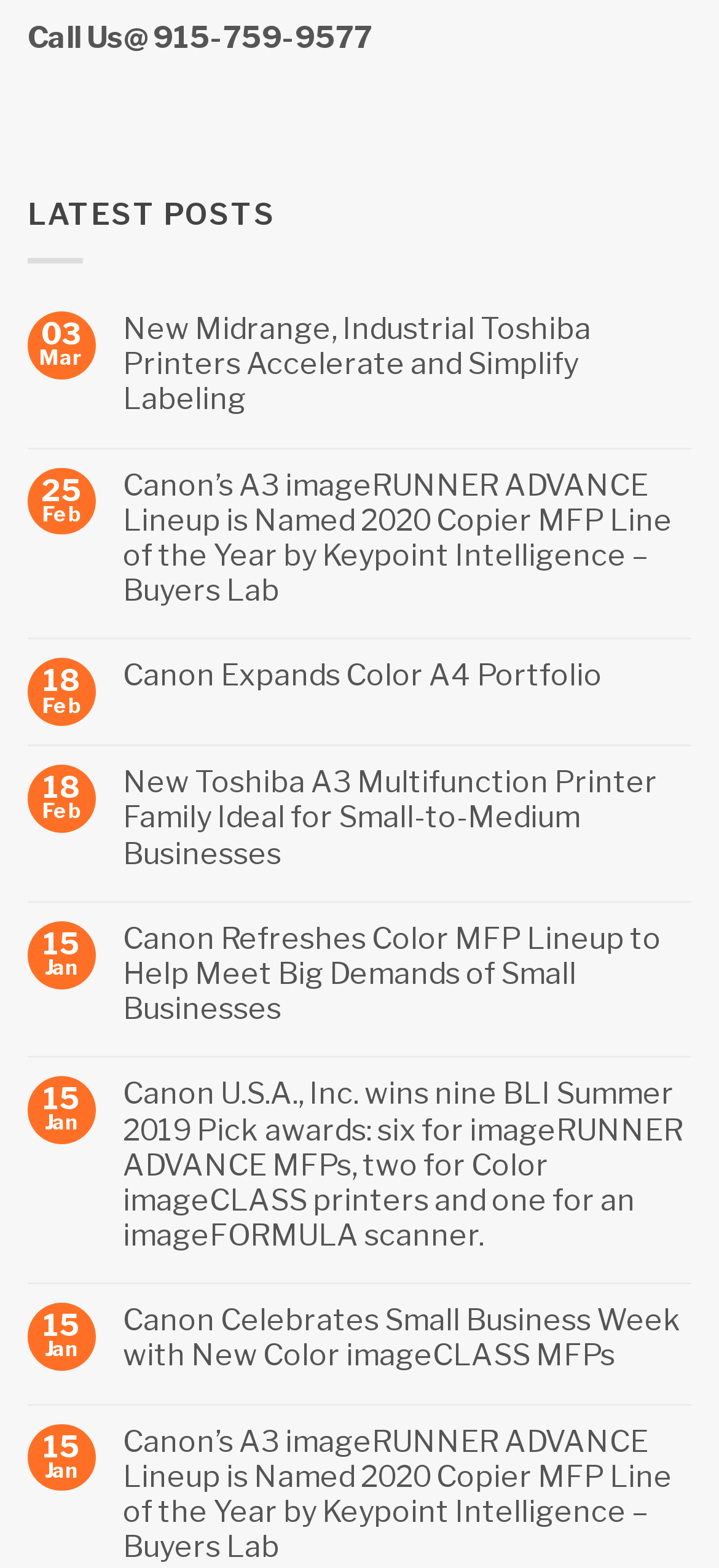Please specify the bounding box coordinates of the clickable section necessary to execute the following command: "Learn about Canon’s A3 imageRUNNER ADVANCE Lineup".

[0.171, 0.298, 0.962, 0.388]